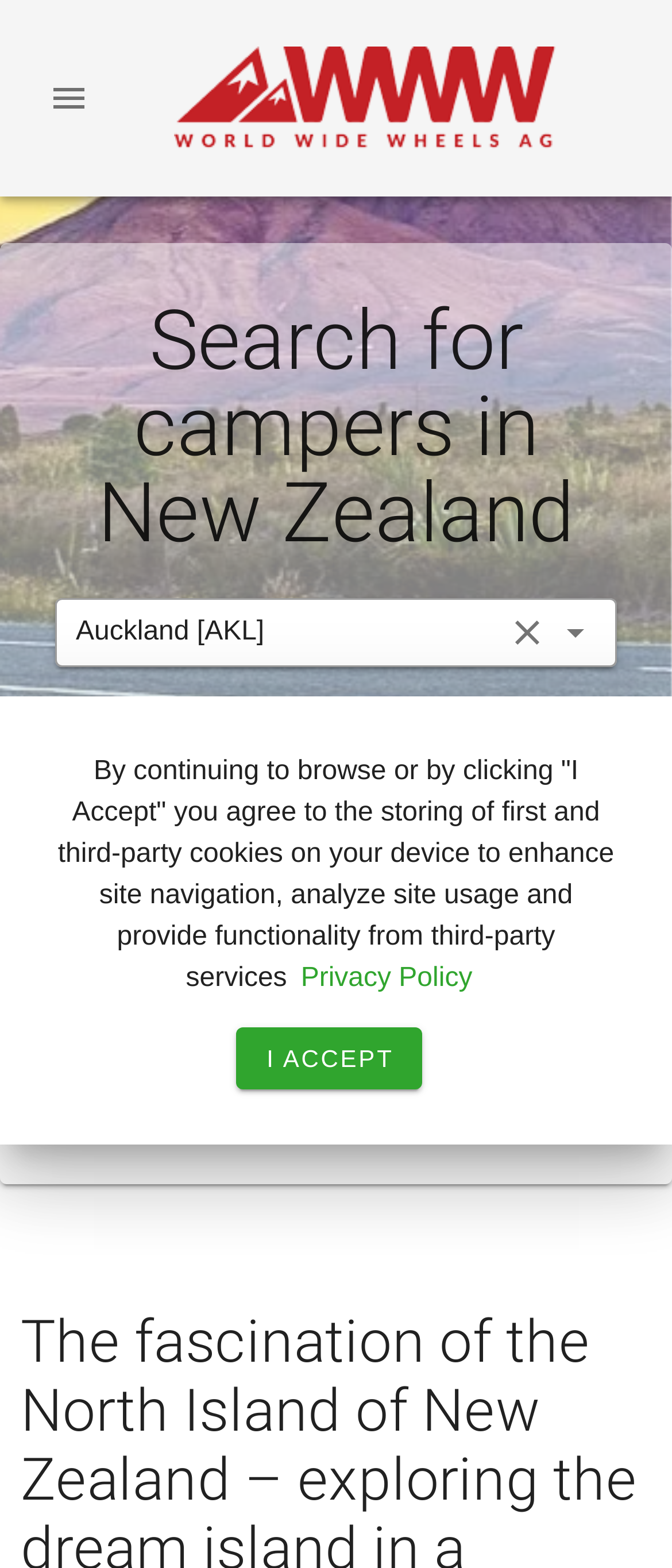Please identify the bounding box coordinates of the area that needs to be clicked to follow this instruction: "Select number of passengers".

[0.113, 0.588, 0.362, 0.623]